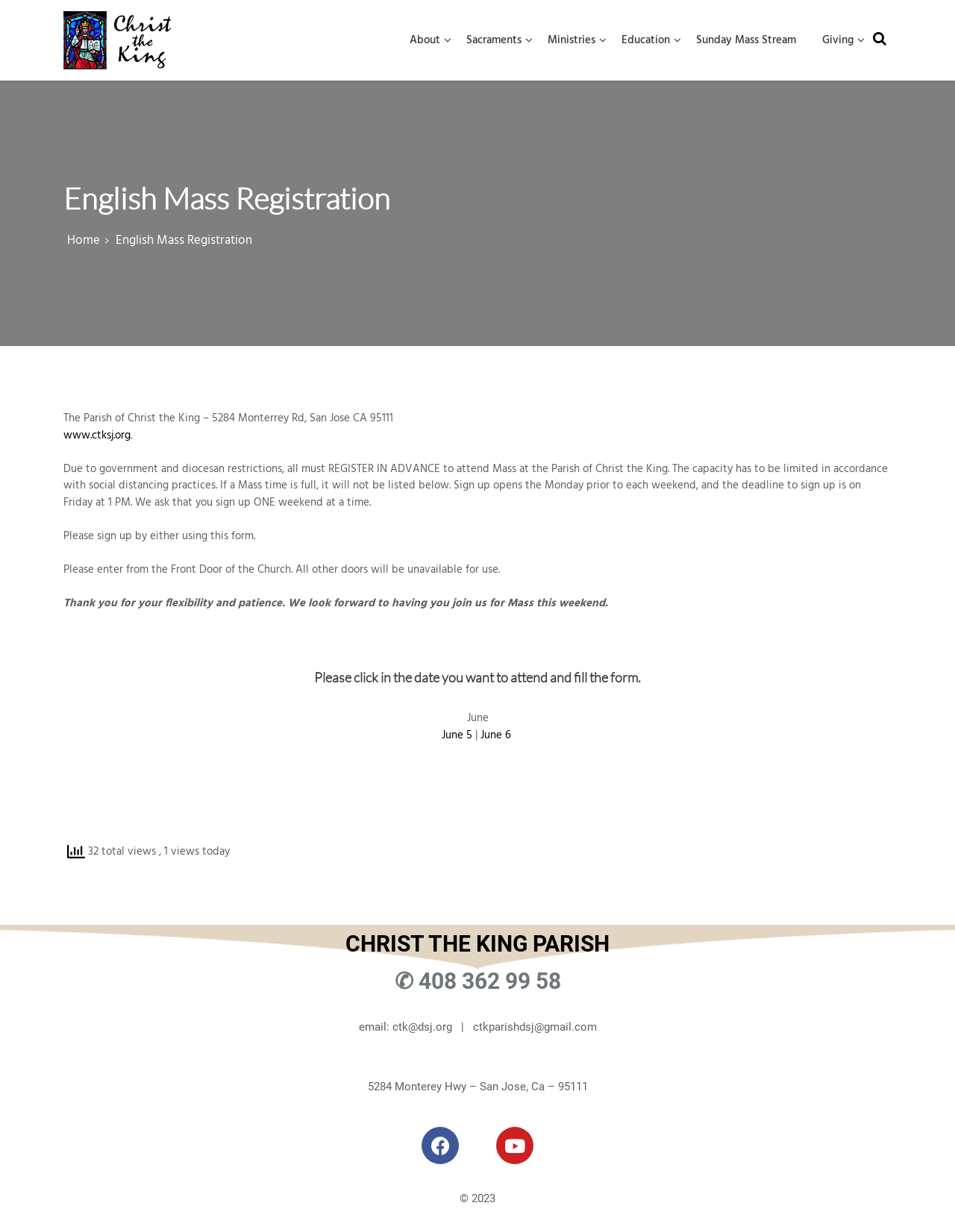Determine the bounding box for the HTML element described here: "About". The coordinates should be given as [left, top, right, bottom] with each number being a float between 0 and 1.

[0.429, 0.025, 0.461, 0.04]